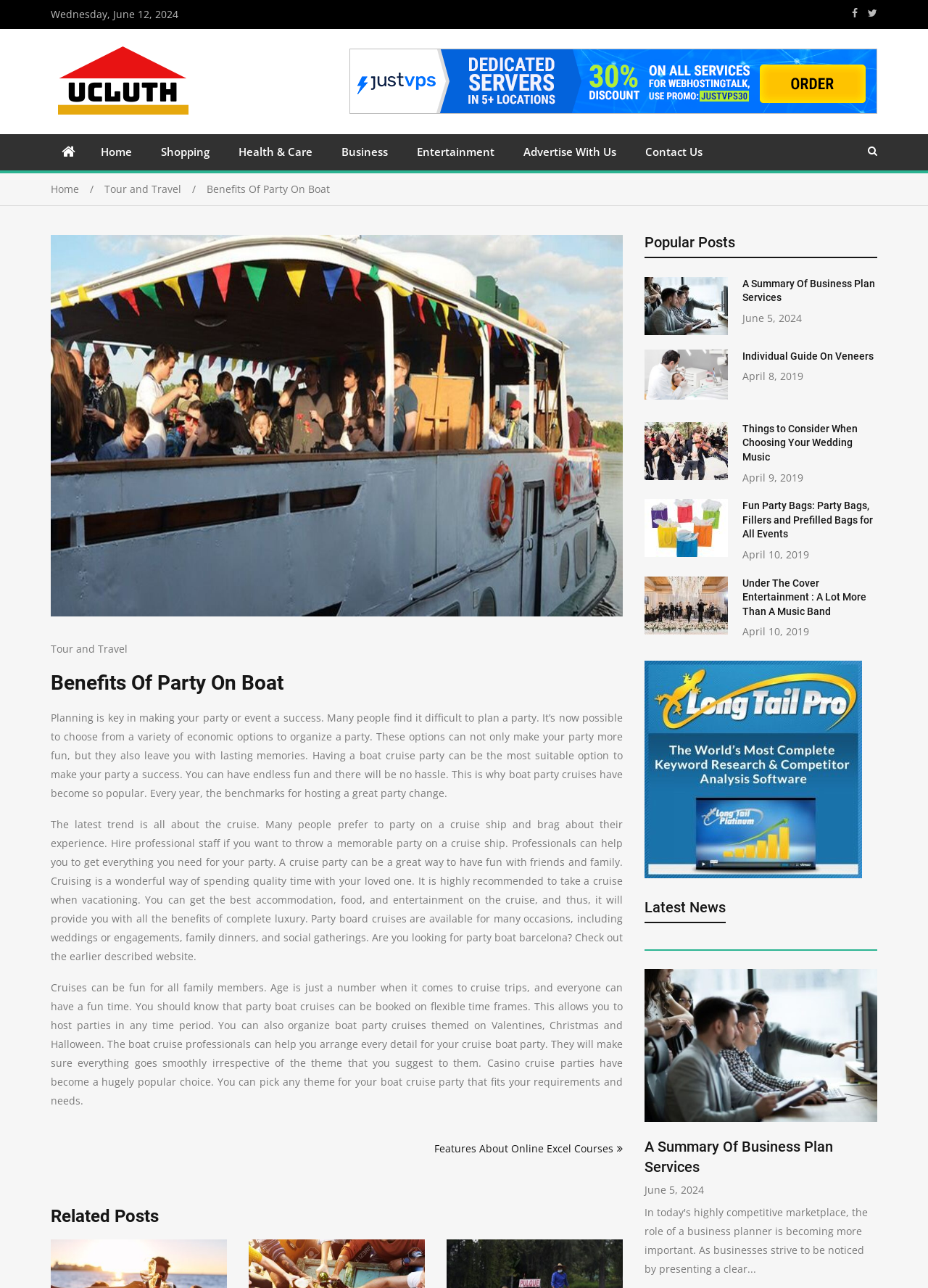Determine the bounding box coordinates for the region that must be clicked to execute the following instruction: "Click on the 'Home' link".

[0.093, 0.104, 0.158, 0.132]